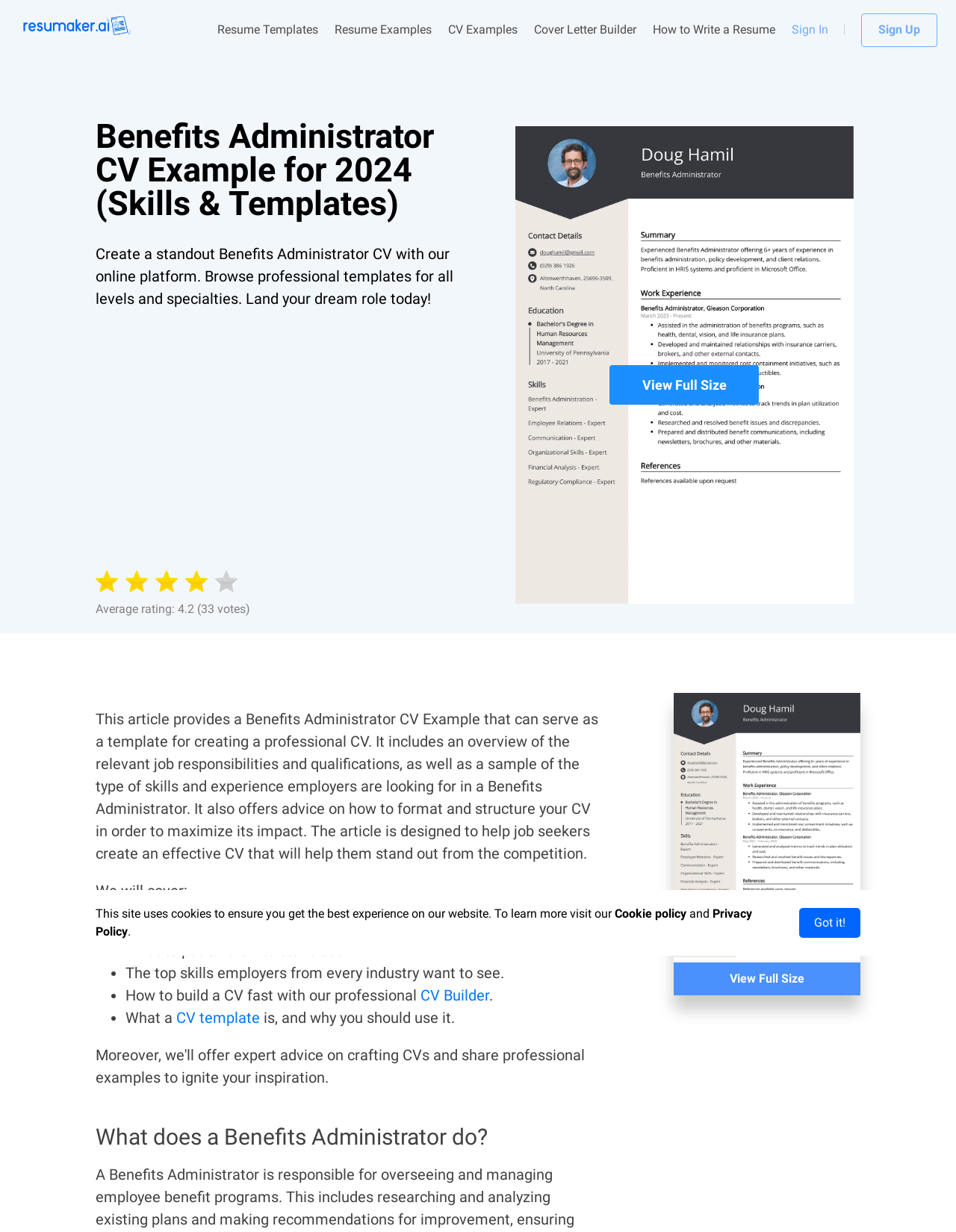What is the last topic discussed in the article?
Based on the content of the image, thoroughly explain and answer the question.

I found the last topic discussed in the article by reading the StaticText elements with the descriptions 'What a' and 'CV template'. The text indicates that the last topic discussed is what a CV template is and why it should be used.